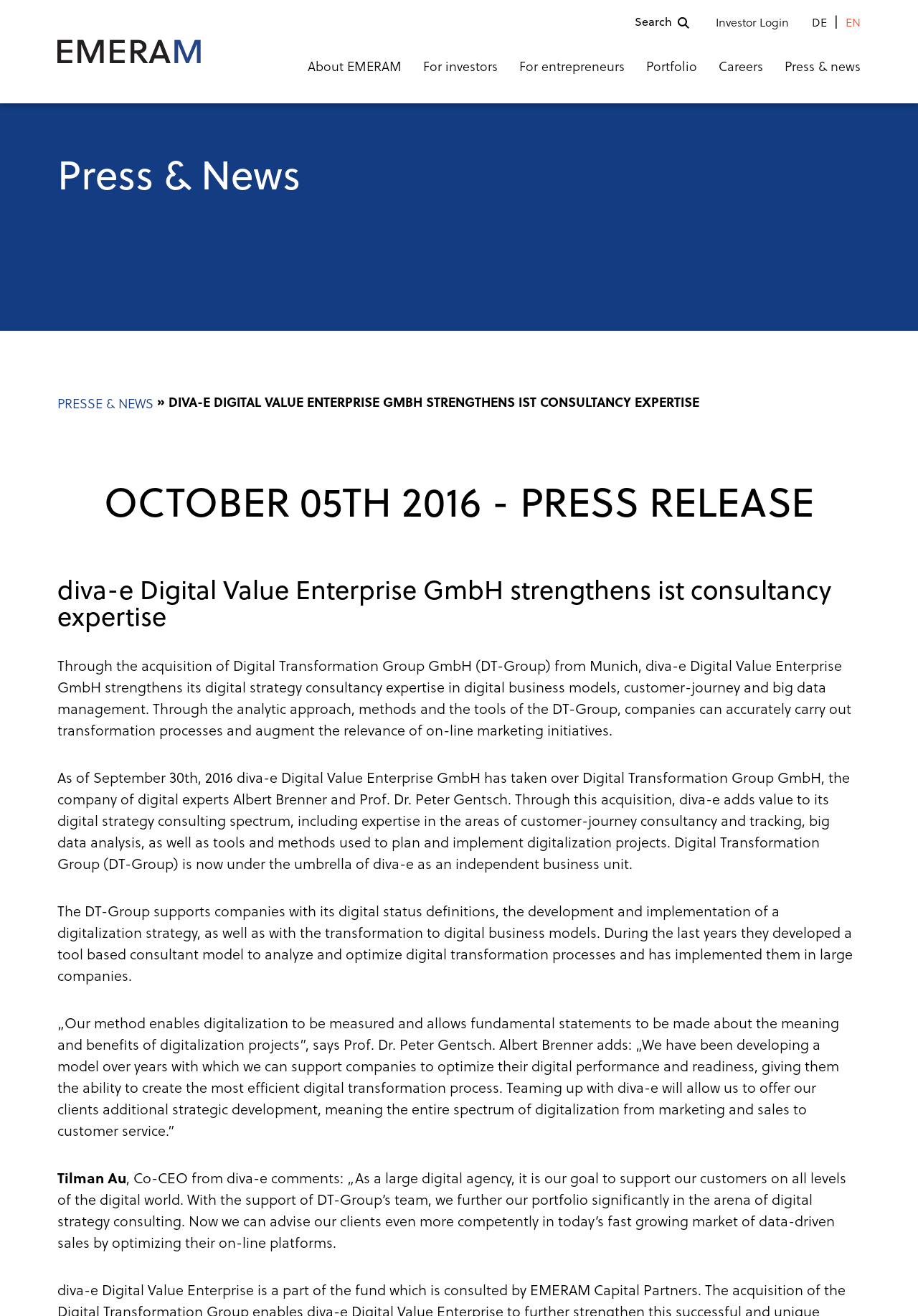Please provide a one-word or phrase answer to the question: 
How many navigation elements are on the webpage?

2